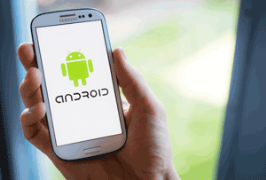Describe all the important aspects and features visible in the image.

The image showcases a person holding a smartphone with the recognizable Android logo displayed prominently on the screen. This visual symbolizes the accessibility of modern woodworking applications available for Android devices. As highlighted in the article titled "7 Best Woodworking Apps For Android & iOS 2024," these apps provide woodworkers with essential tools and resources directly at their fingertips. The scene reflects the blend of technology and craftsmanship, illustrating how mobile devices facilitate easier project planning, tutorials, and measurement conversions for woodworking enthusiasts.